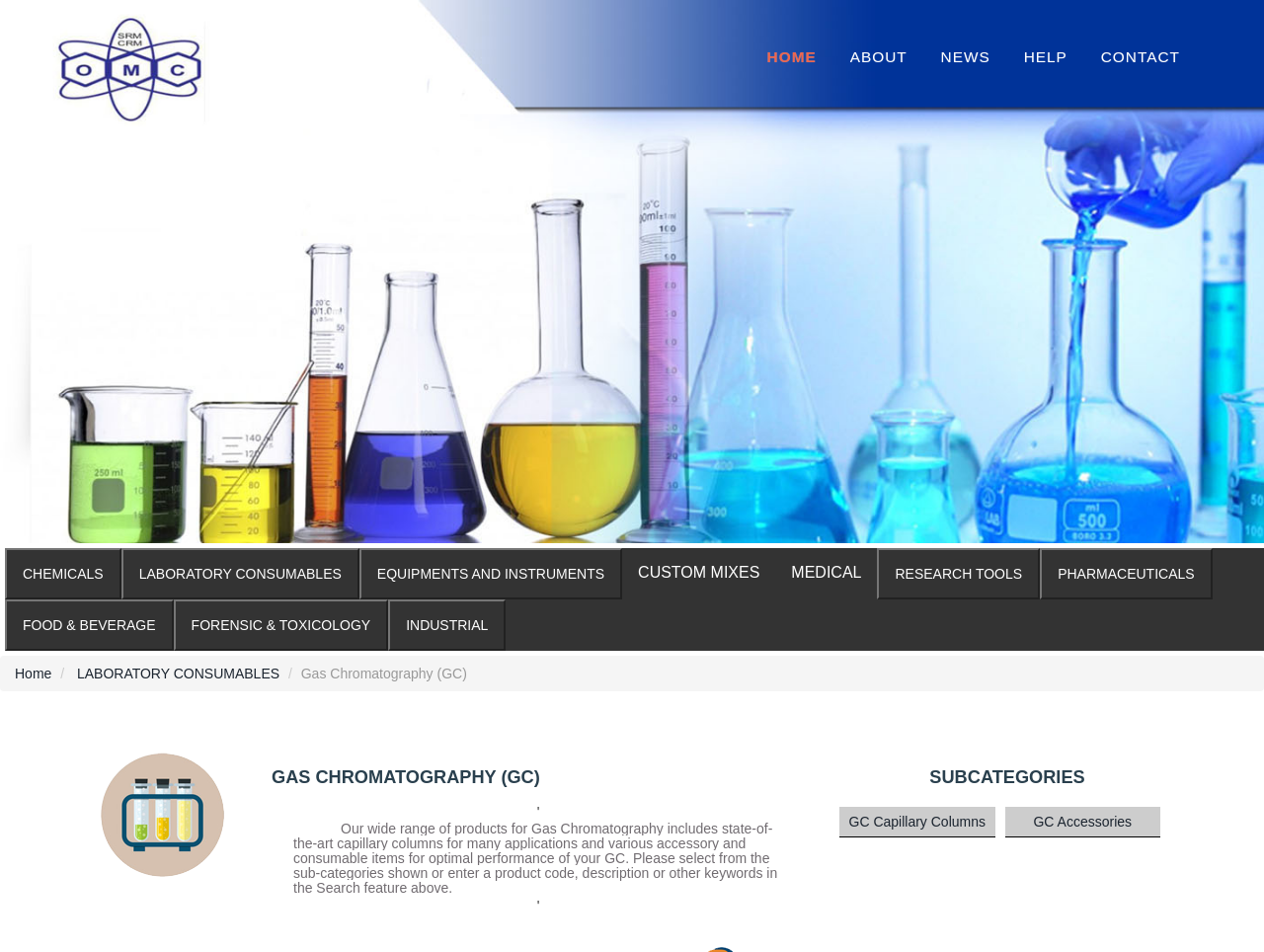Locate the bounding box coordinates of the item that should be clicked to fulfill the instruction: "go to home page".

[0.607, 0.048, 0.646, 0.071]